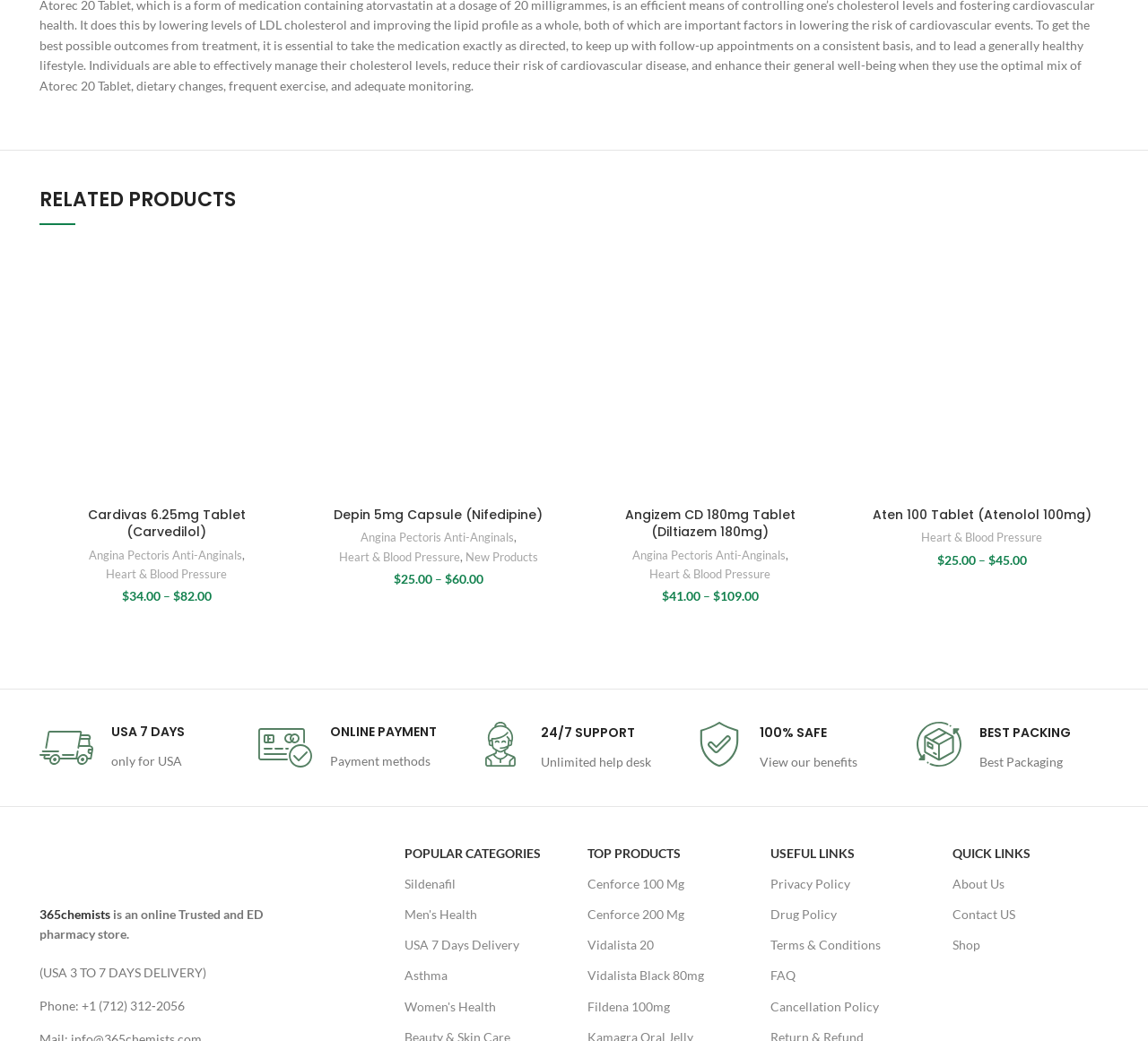Provide the bounding box coordinates for the specified HTML element described in this description: "365chemists". The coordinates should be four float numbers ranging from 0 to 1, in the format [left, top, right, bottom].

[0.034, 0.871, 0.096, 0.885]